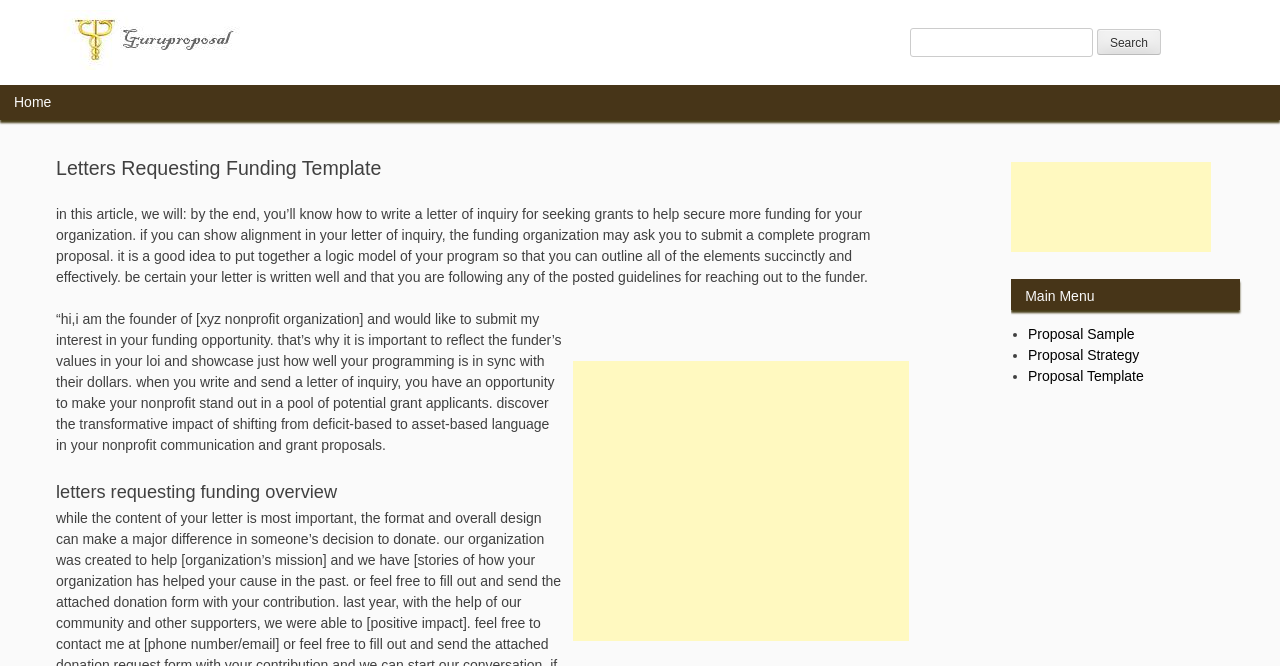What should be included in the letter of inquiry?
Please describe in detail the information shown in the image to answer the question.

The webpage suggests that it is a good idea to put together a logic model of the program so that all elements can be outlined succinctly and effectively. This implies that the logic model should be included in the letter of inquiry.